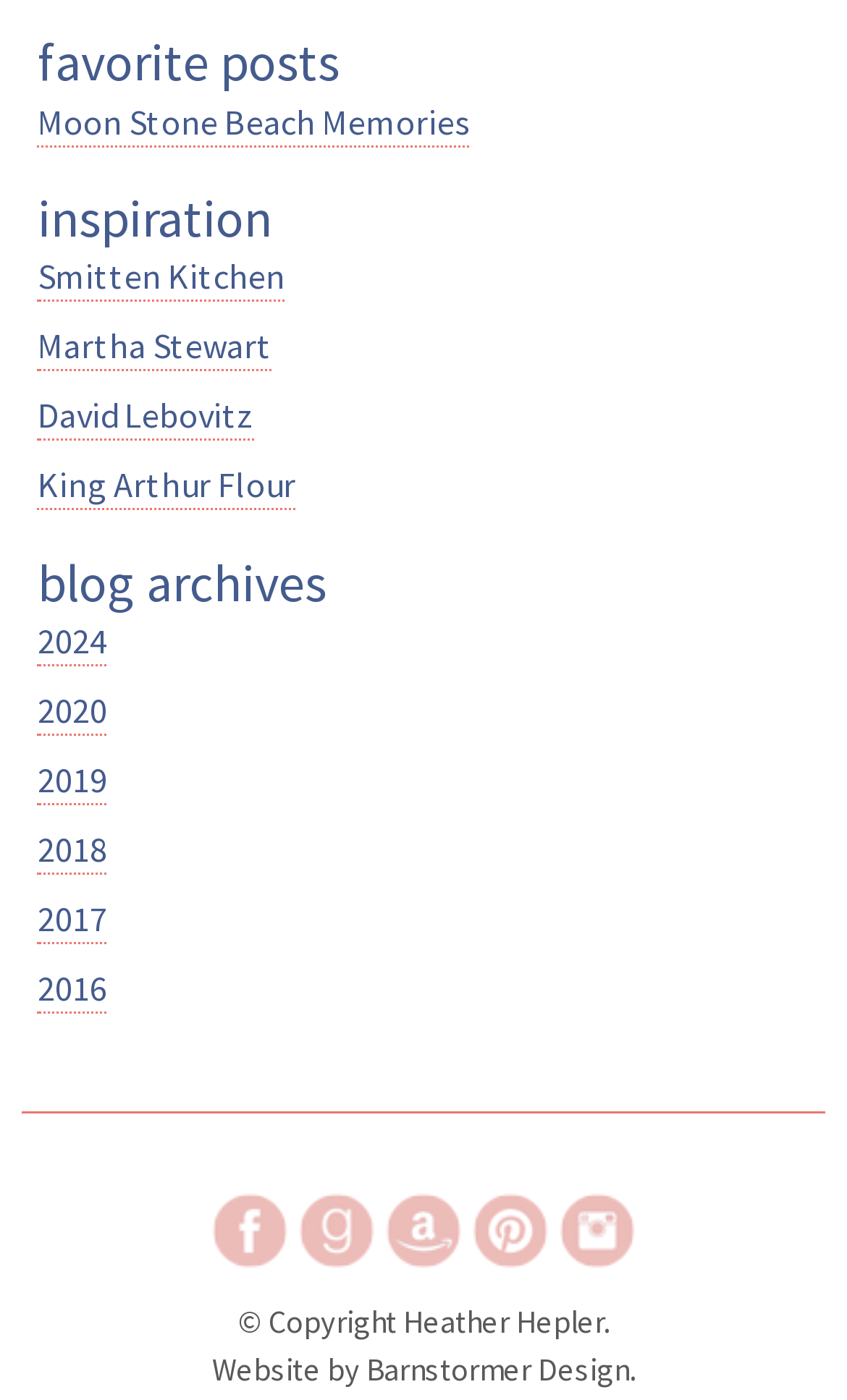Please answer the following question as detailed as possible based on the image: 
Who is the copyright holder of the website?

I found the text '© Copyright Heather Hepler.' at the bottom of the webpage, which indicates that Heather Hepler is the copyright holder of the website.